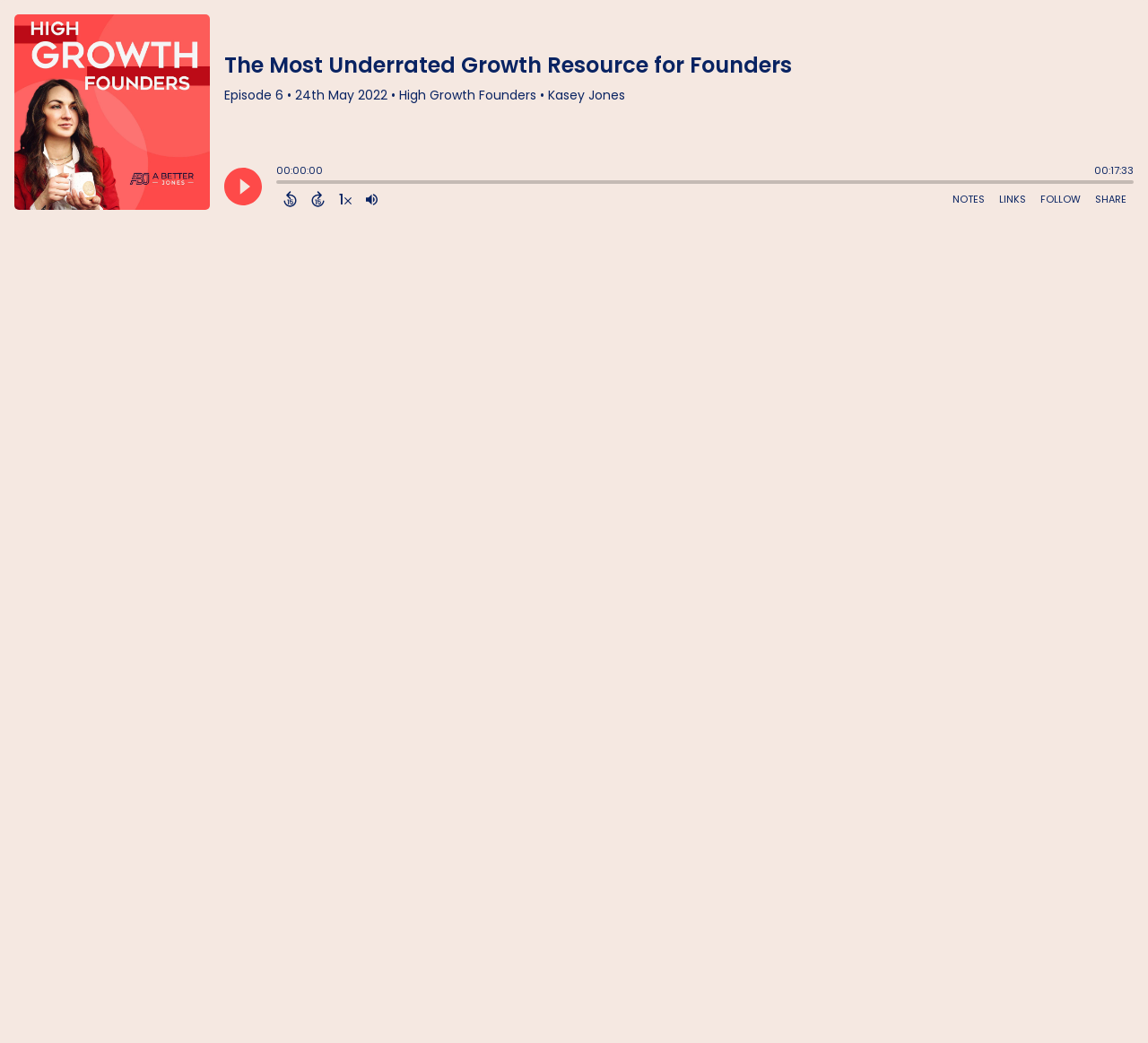Answer the question briefly using a single word or phrase: 
How long is the current episode?

00:17:33